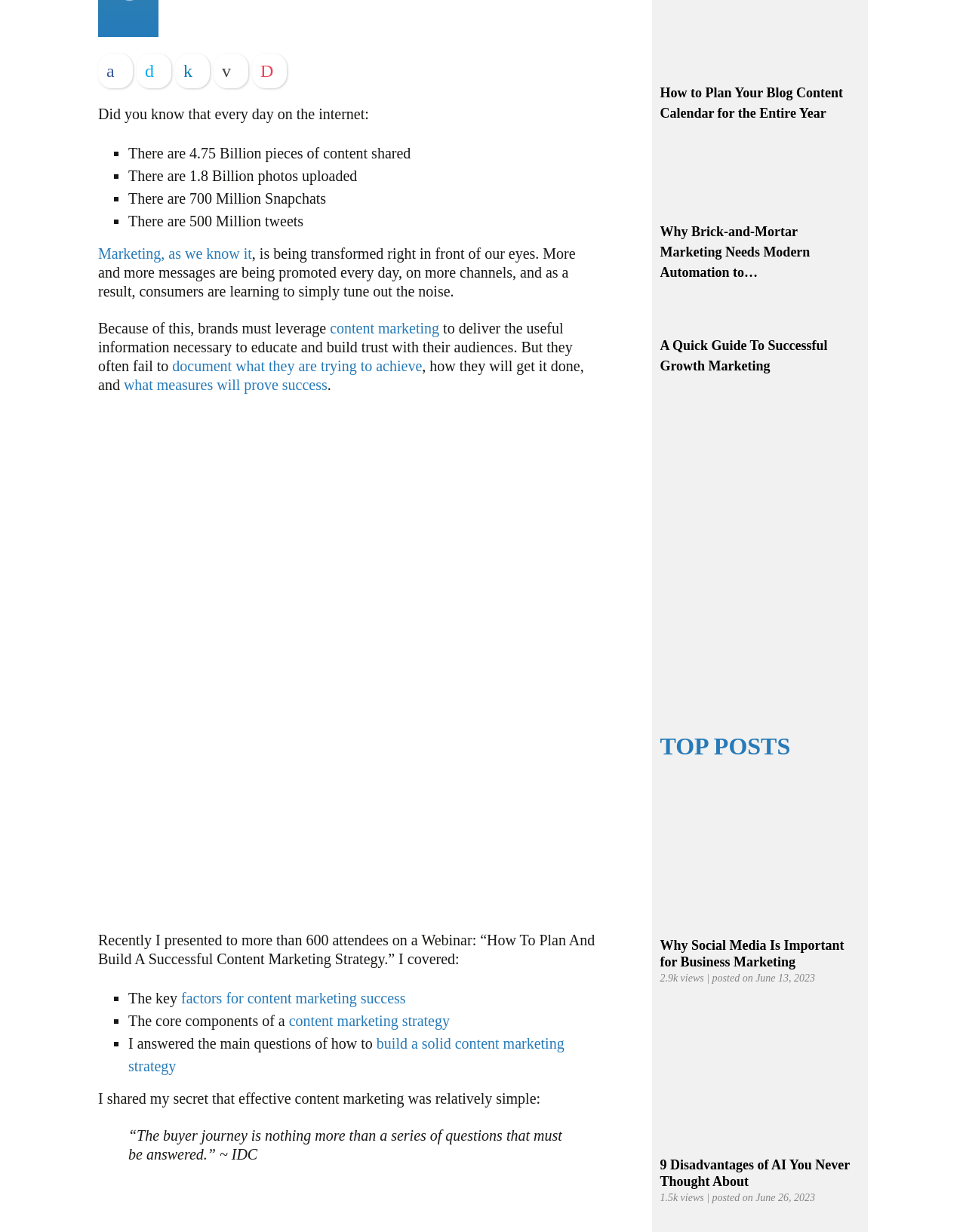Given the description "Email", provide the bounding box coordinates of the corresponding UI element.

[0.221, 0.043, 0.257, 0.071]